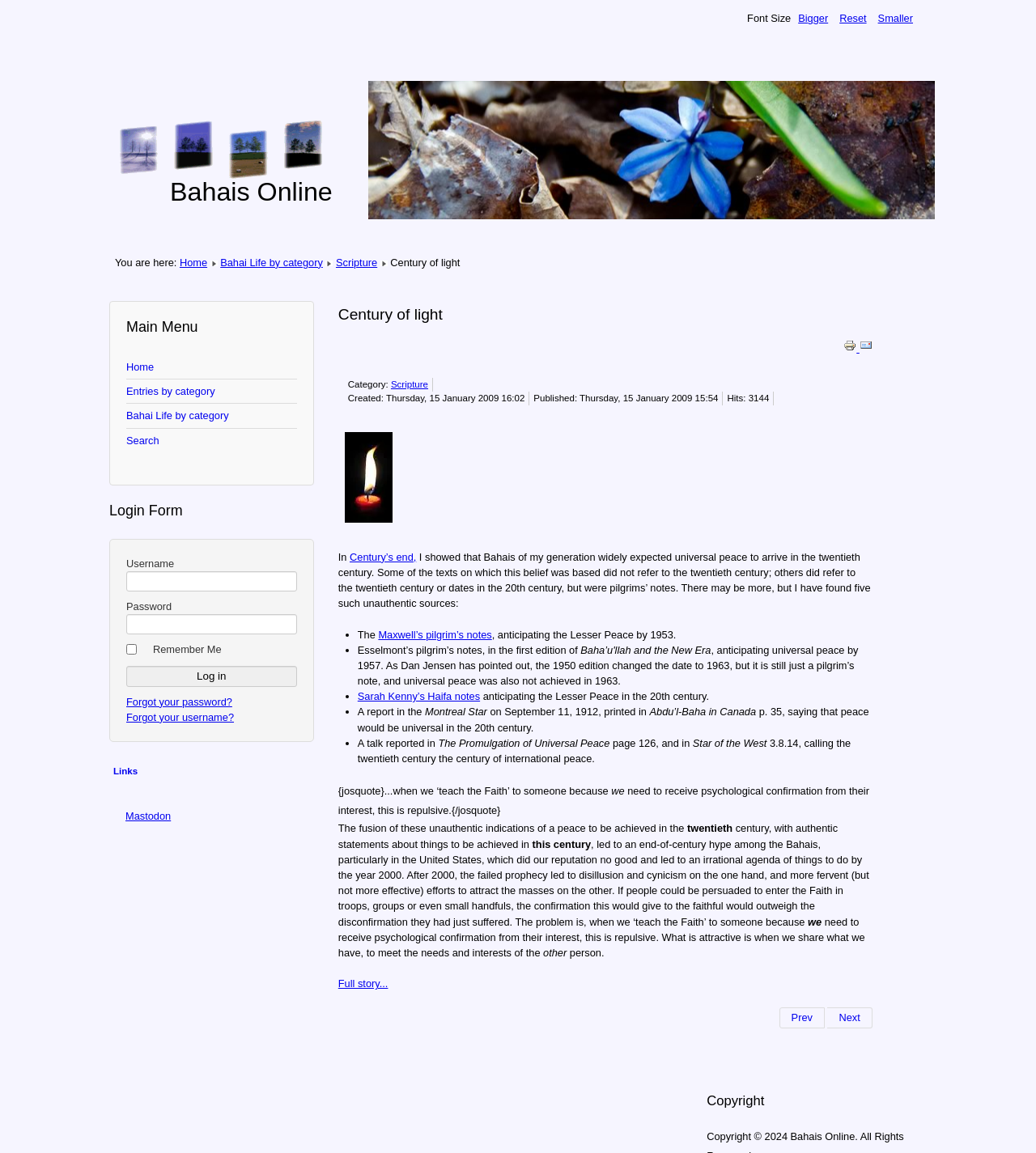Please determine the bounding box coordinates of the section I need to click to accomplish this instruction: "Click the 'Bigger' link to increase font size".

[0.767, 0.011, 0.803, 0.021]